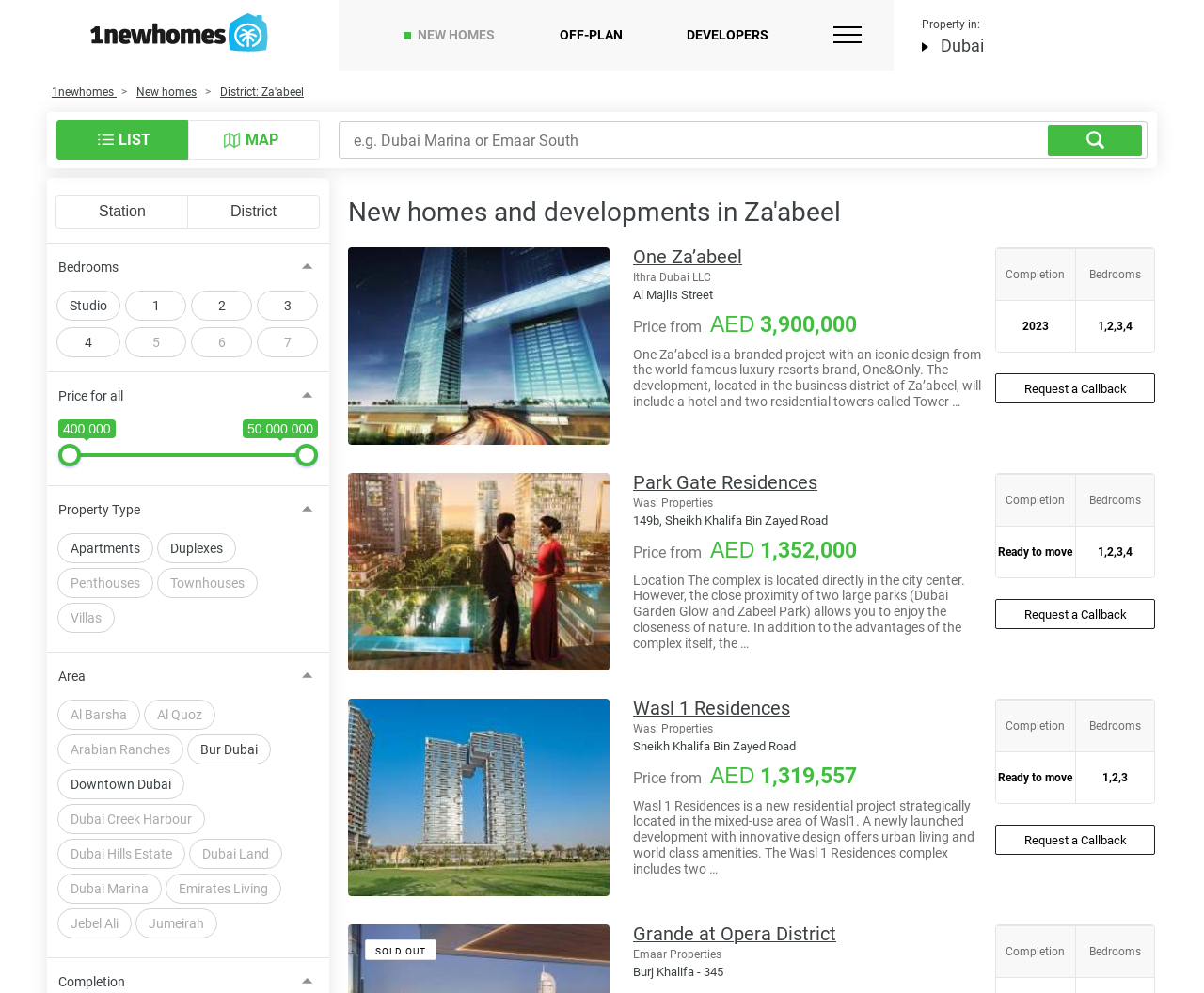Identify the bounding box coordinates of the specific part of the webpage to click to complete this instruction: "Click on the 'One Za’abeel' link".

[0.289, 0.249, 0.506, 0.448]